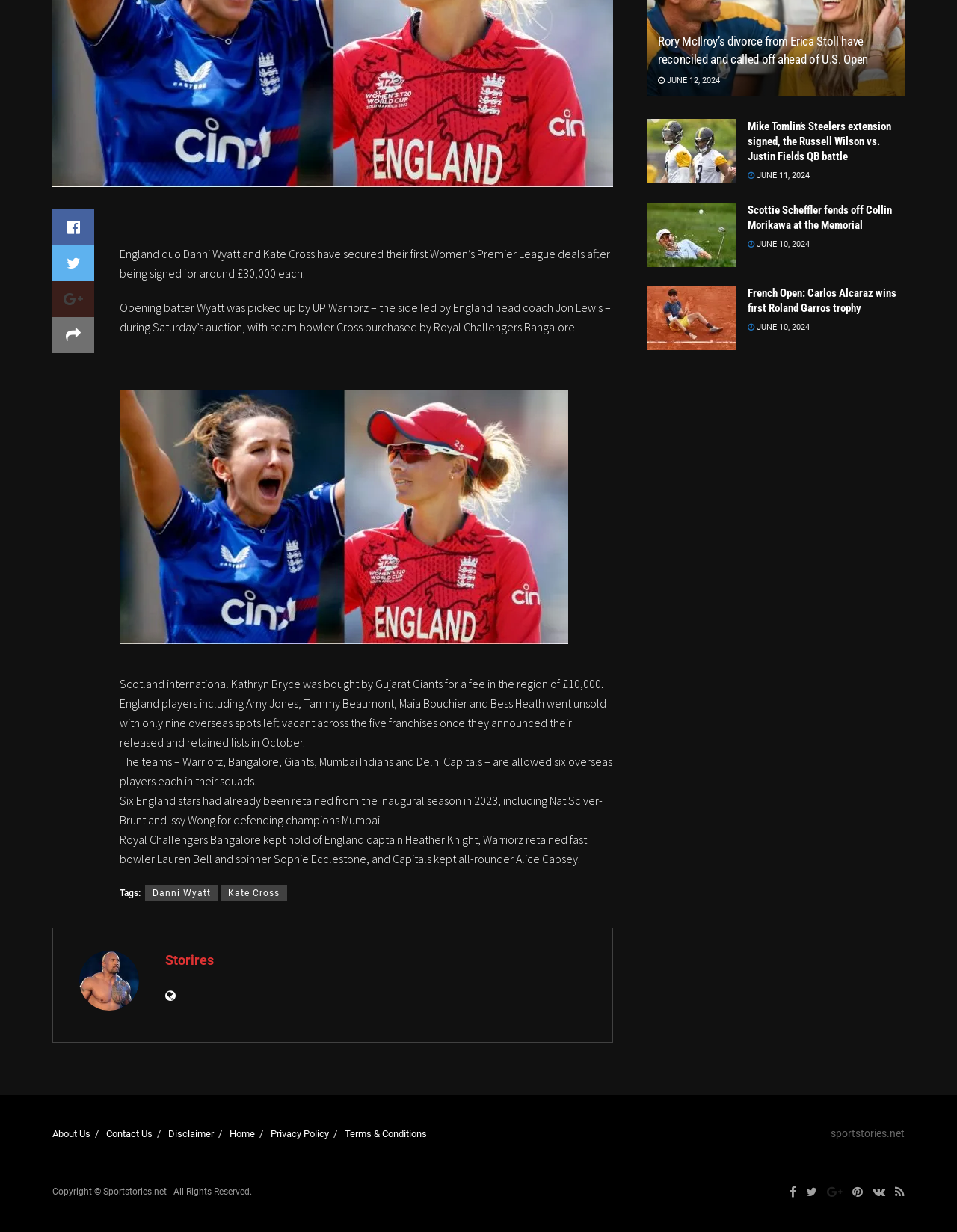Bounding box coordinates are specified in the format (top-left x, top-left y, bottom-right x, bottom-right y). All values are floating point numbers bounded between 0 and 1. Please provide the bounding box coordinate of the region this sentence describes: June 10, 2024

[0.781, 0.195, 0.846, 0.202]